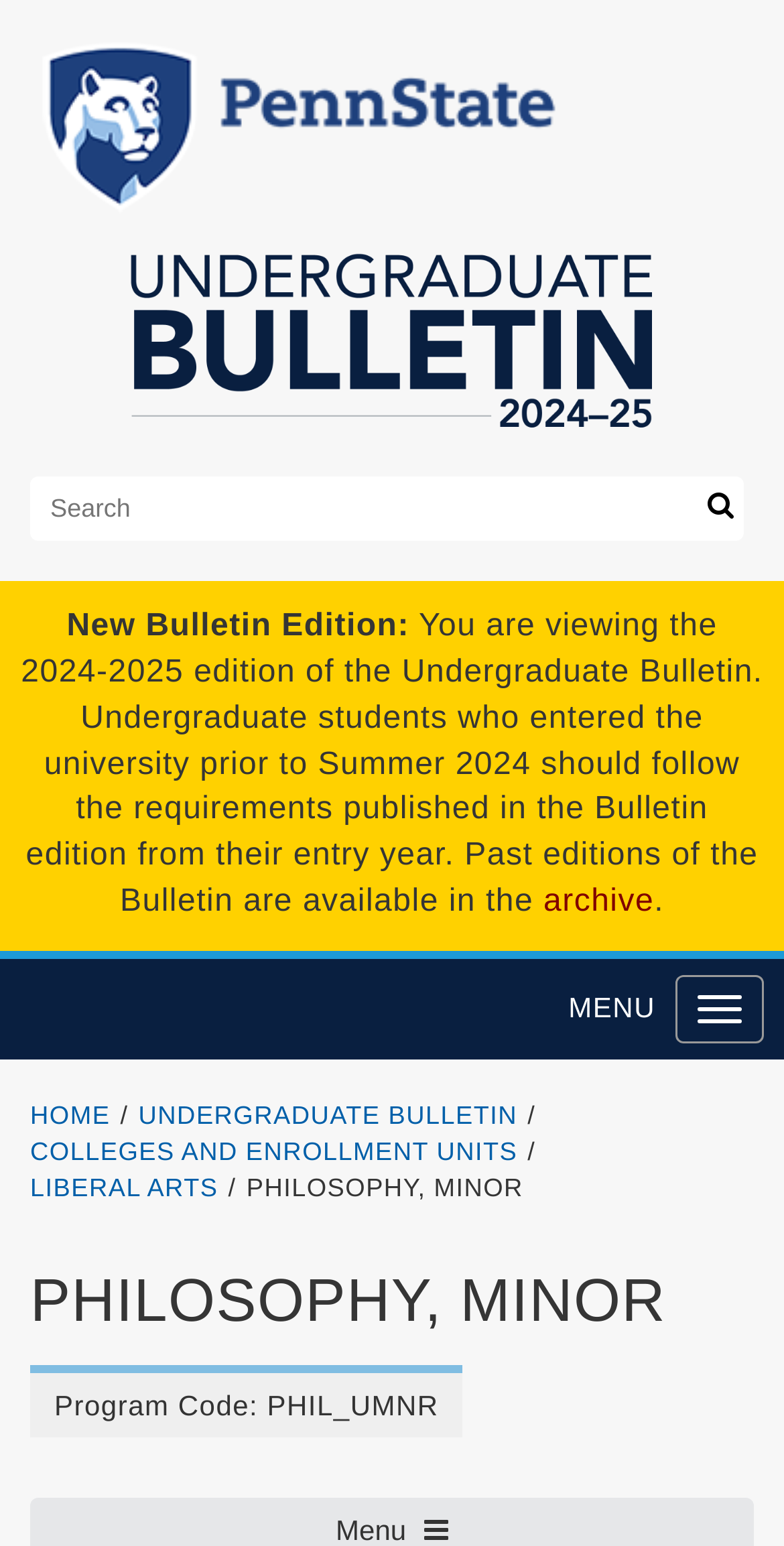What is the text of the static text element that describes the Bulletin edition?
Based on the image, please offer an in-depth response to the question.

I found the answer by examining the static text element that is located above the link to the archive.